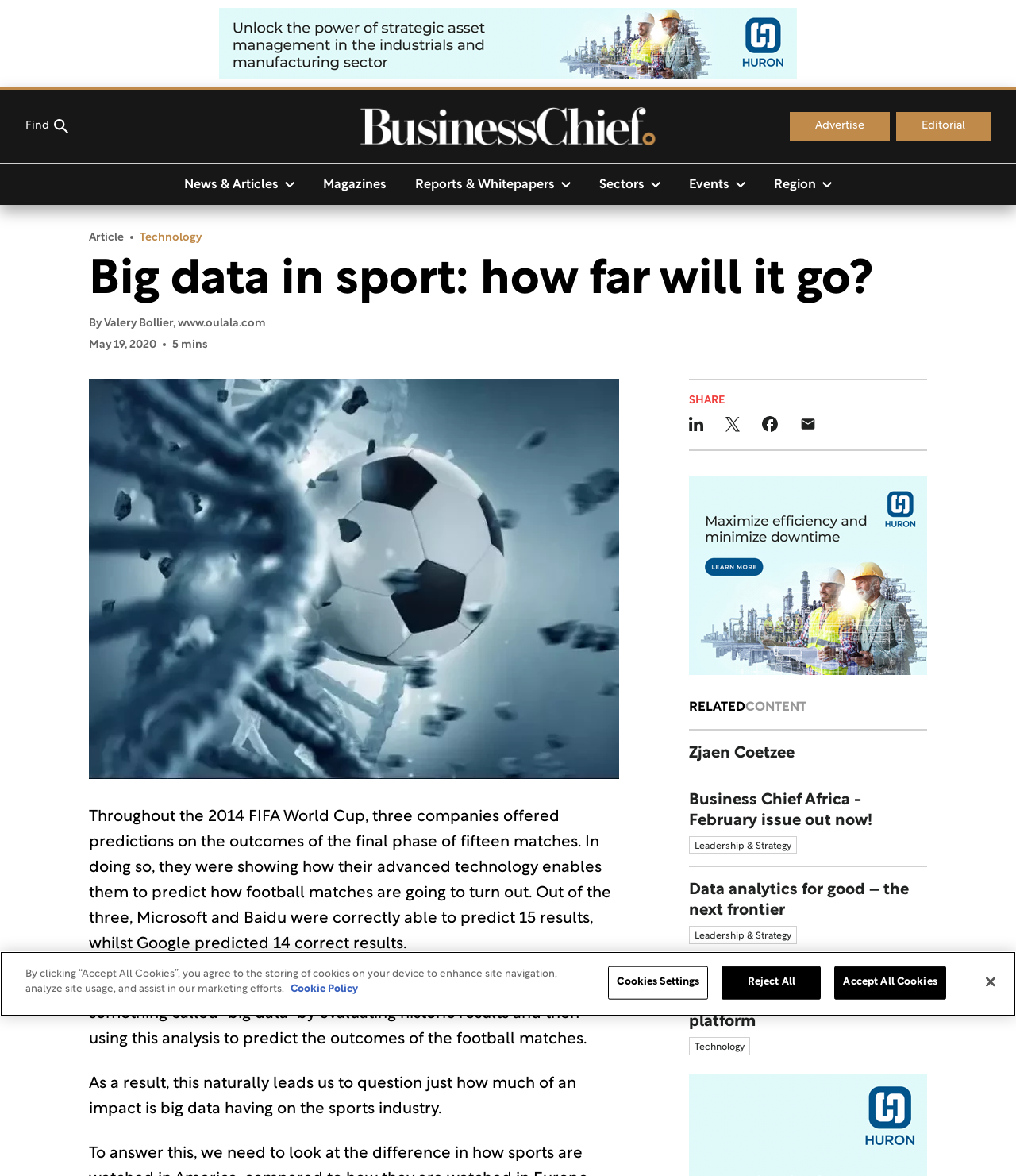Give a short answer to this question using one word or a phrase:
Who is the author of the article?

Valery Bollier